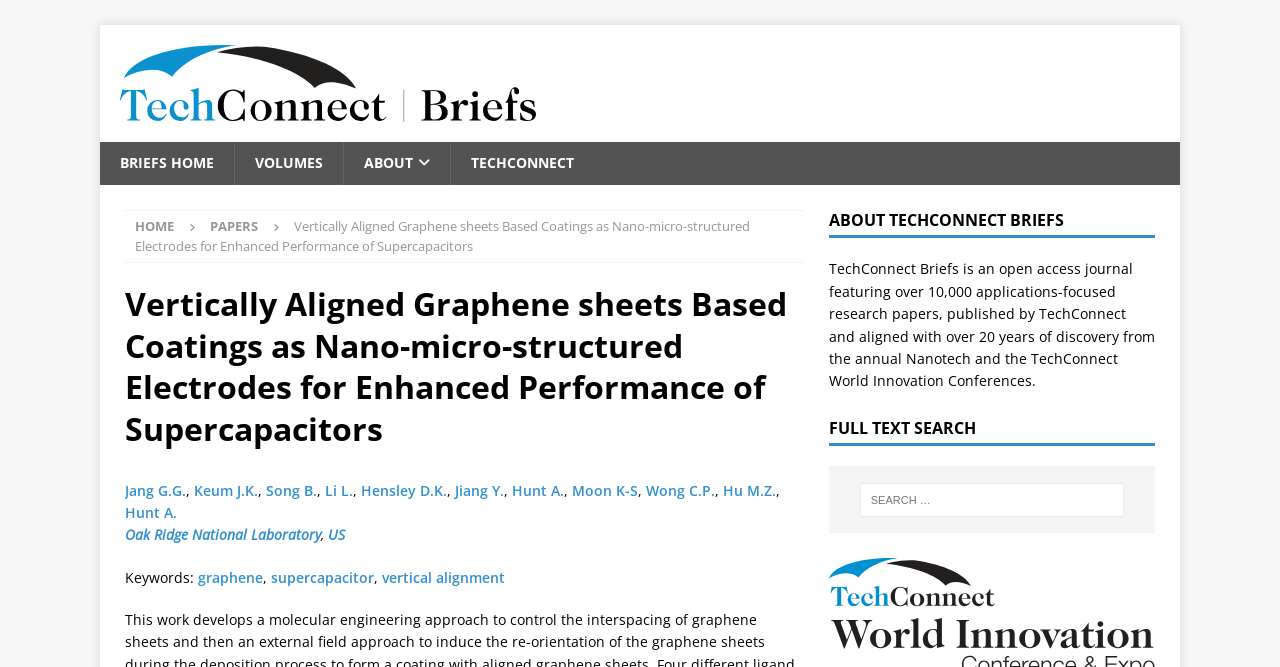Please predict the bounding box coordinates of the element's region where a click is necessary to complete the following instruction: "Share". The coordinates should be represented by four float numbers between 0 and 1, i.e., [left, top, right, bottom].

None